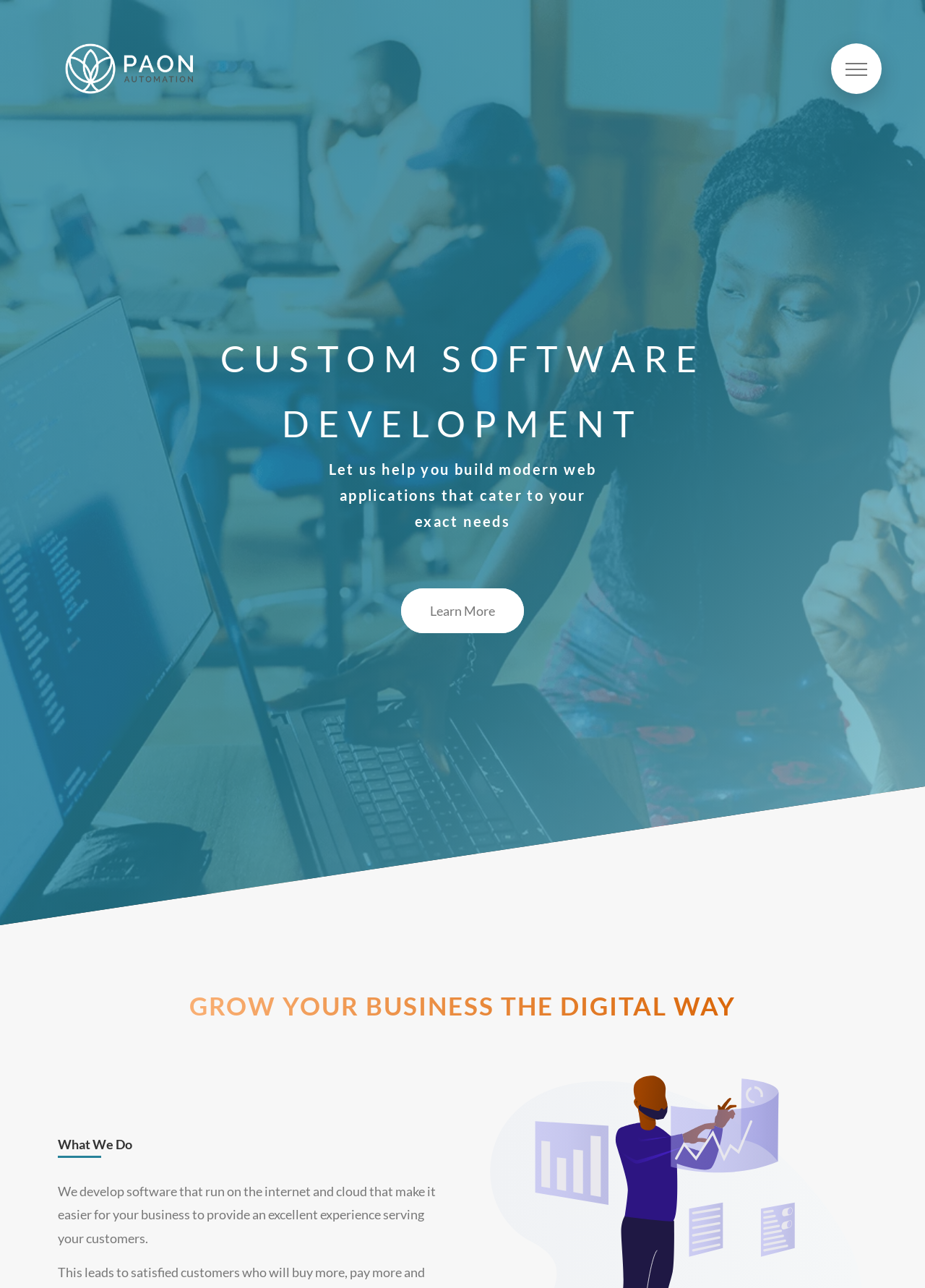Carefully examine the image and provide an in-depth answer to the question: What is the purpose of the 'Learn More' button?

The 'Learn More' button is a link element located below the heading 'CUSTOM SOFTWARE DEVELOPMENT' which suggests that it is related to learning more about custom software development services offered by the company.